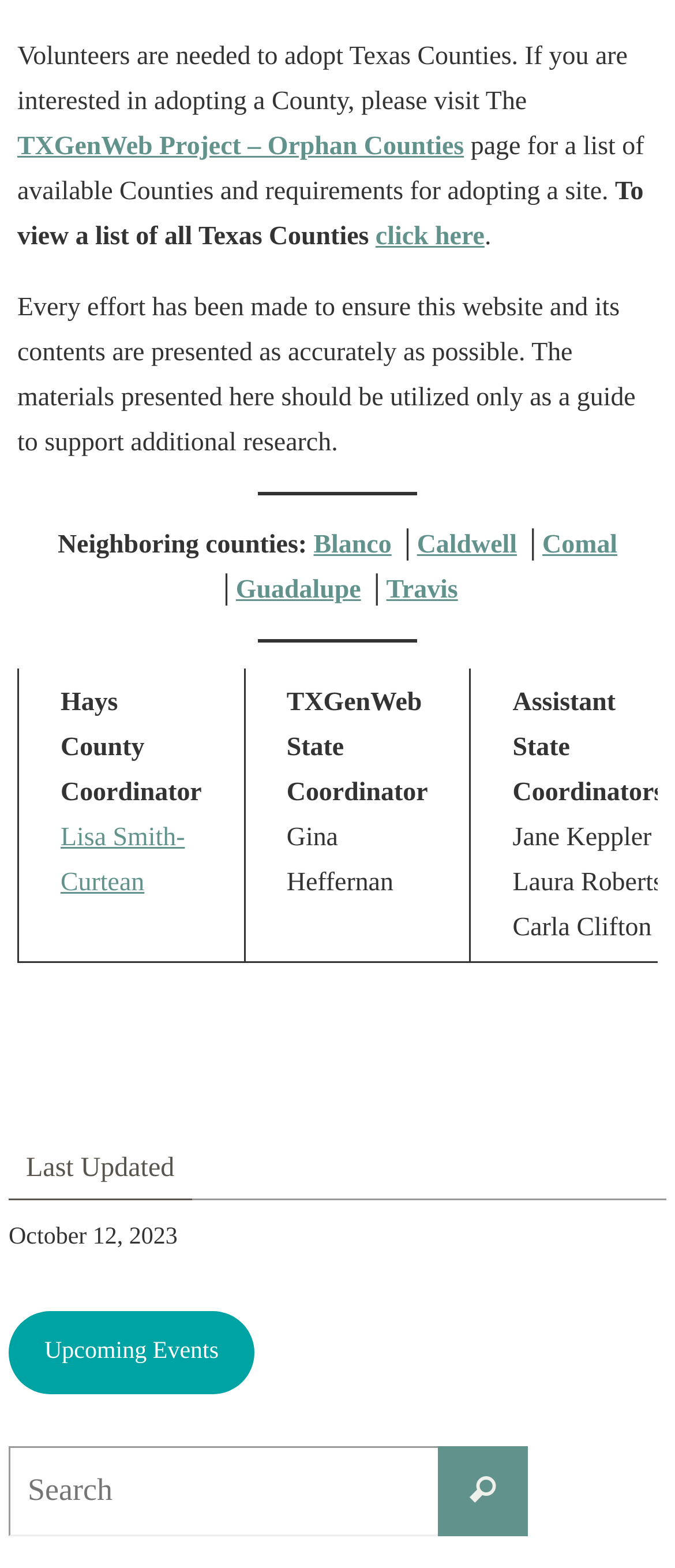Can you provide the bounding box coordinates for the element that should be clicked to implement the instruction: "Check the Upcoming Events"?

[0.013, 0.836, 0.377, 0.889]